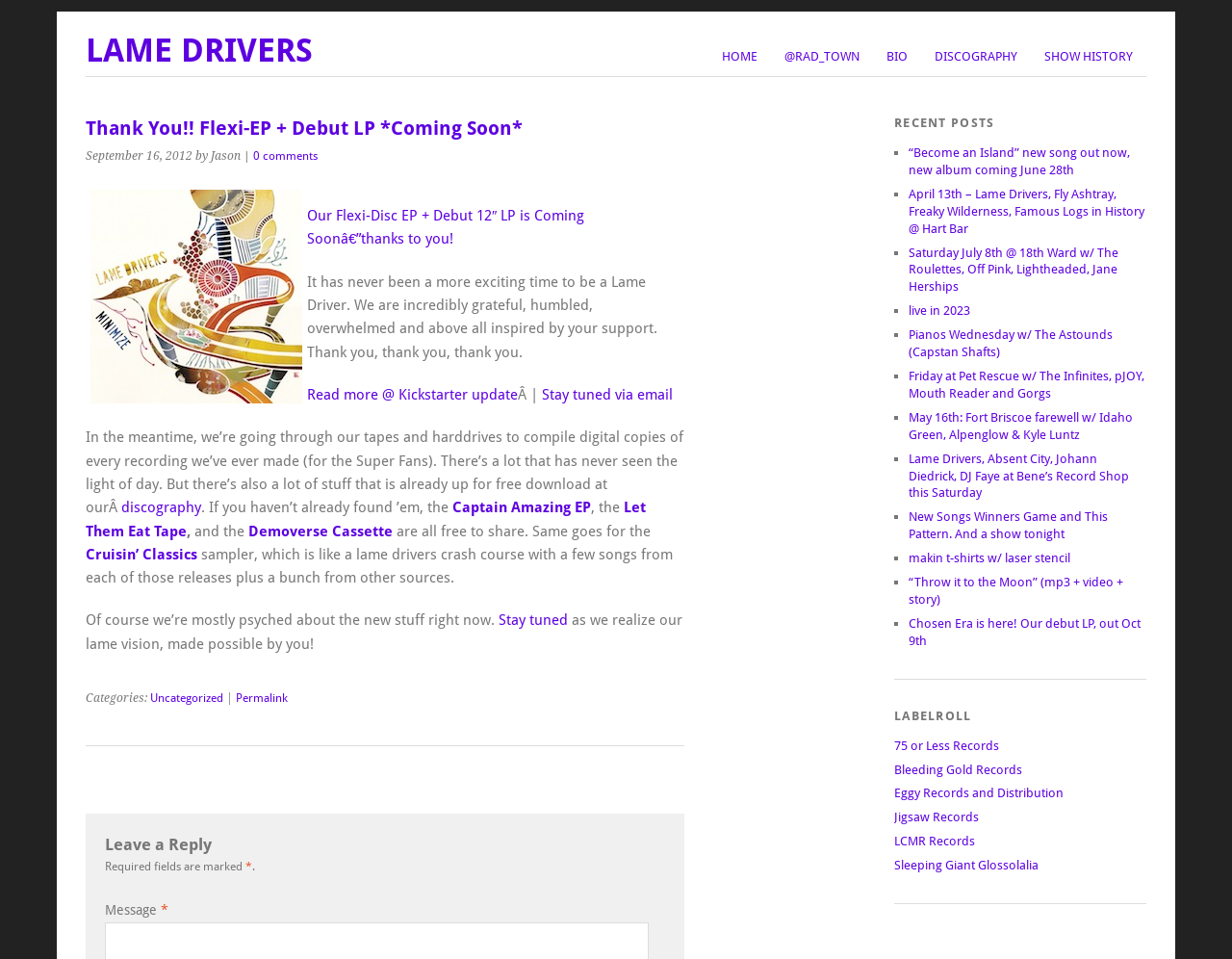Please identify the coordinates of the bounding box for the clickable region that will accomplish this instruction: "Click HOME".

[0.575, 0.042, 0.626, 0.075]